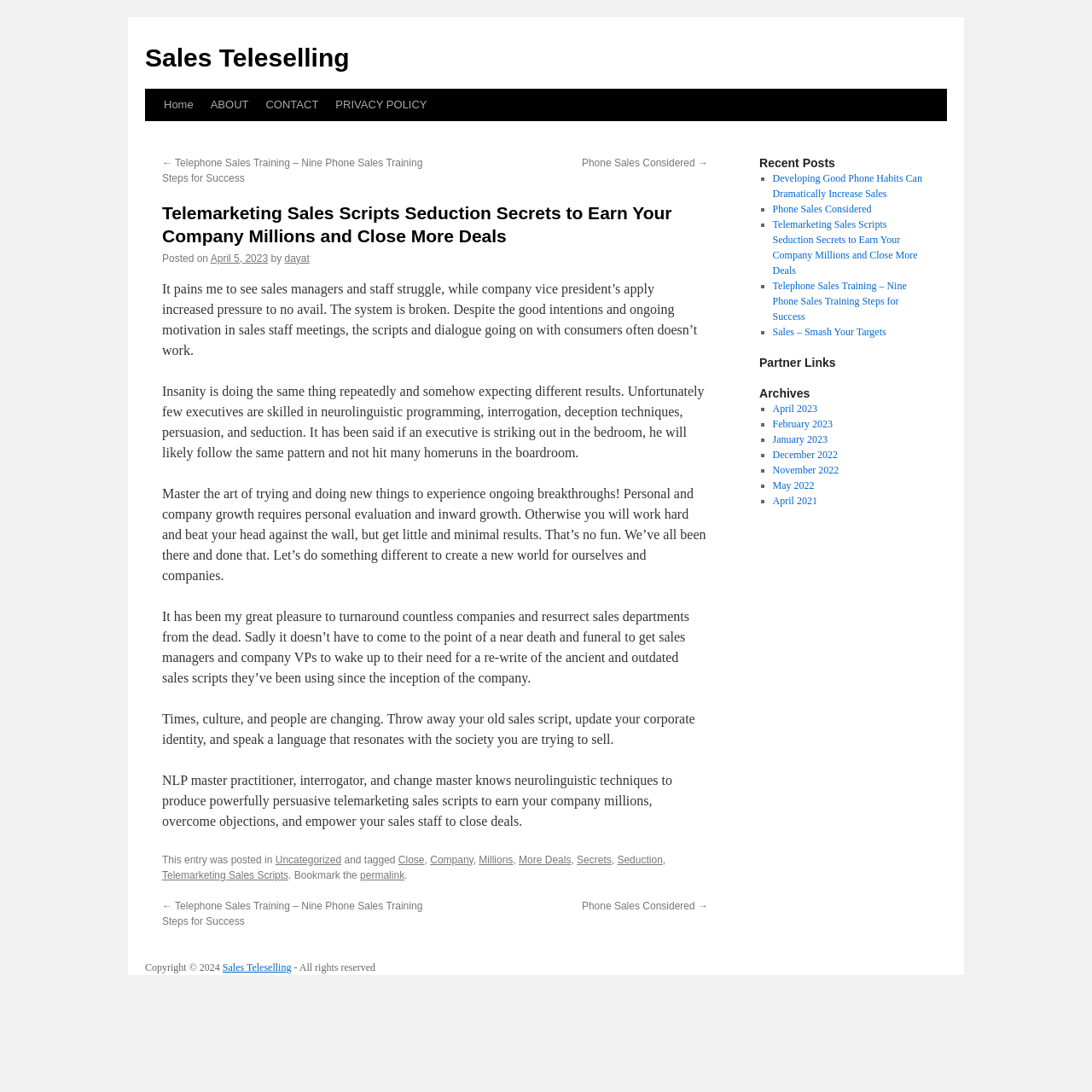Determine the bounding box coordinates of the clickable region to carry out the instruction: "Visit the 'ABOUT' page".

[0.185, 0.081, 0.236, 0.111]